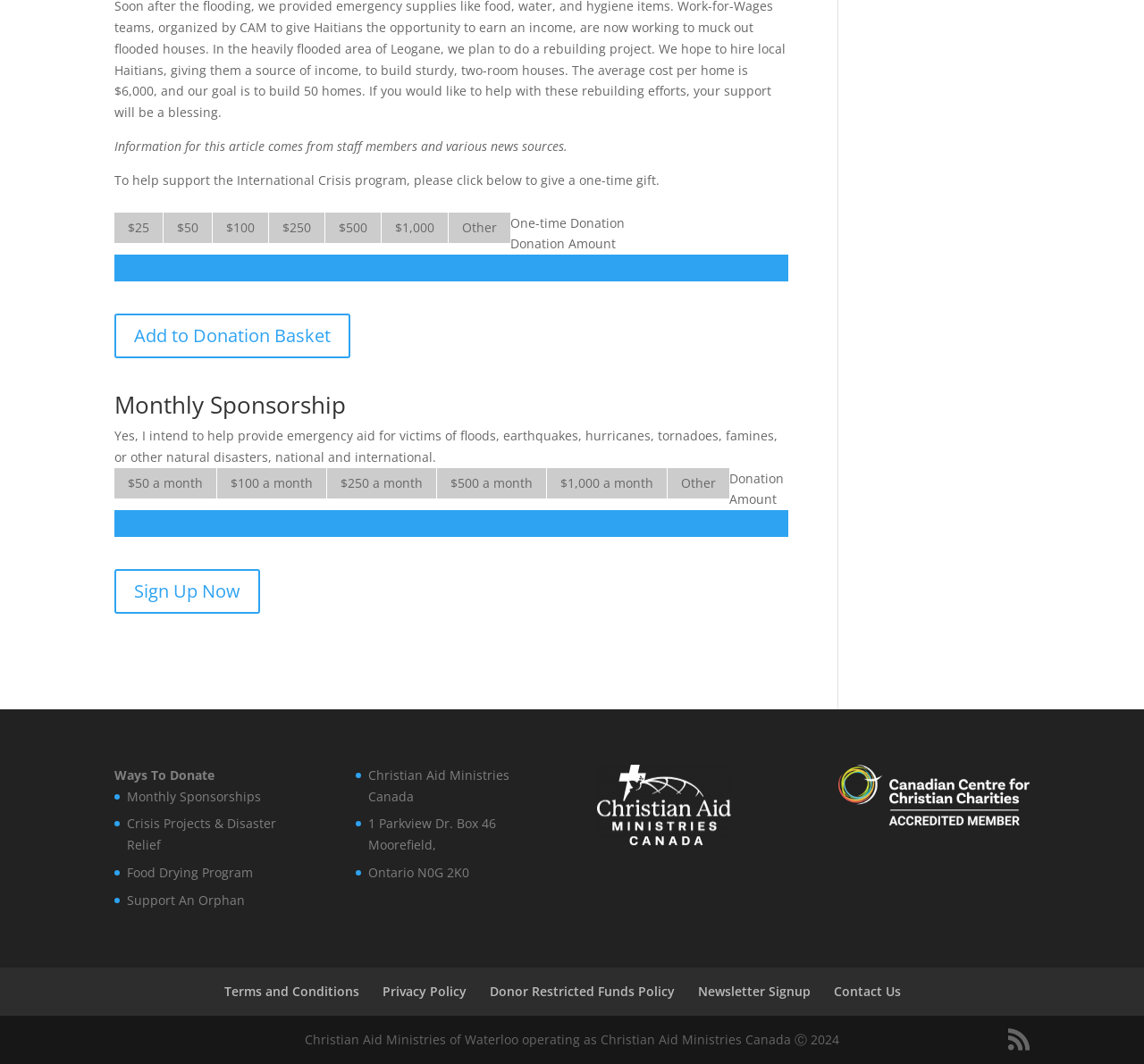Identify the bounding box for the given UI element using the description provided. Coordinates should be in the format (top-left x, top-left y, bottom-right x, bottom-right y) and must be between 0 and 1. Here is the description: Sign Up Now

[0.1, 0.535, 0.227, 0.577]